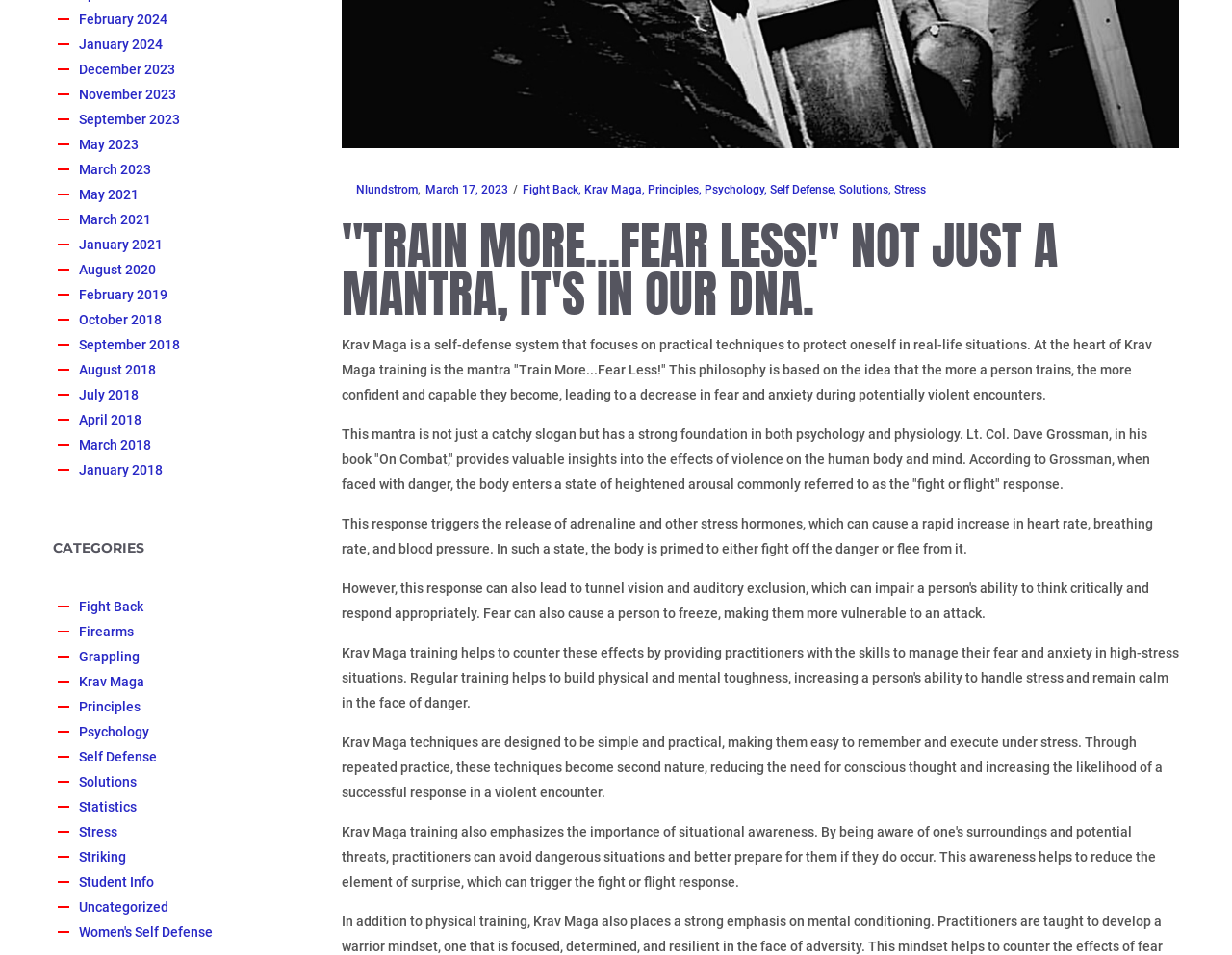Please determine the bounding box coordinates for the UI element described as: "Women's Self Defense".

[0.064, 0.968, 0.173, 0.984]